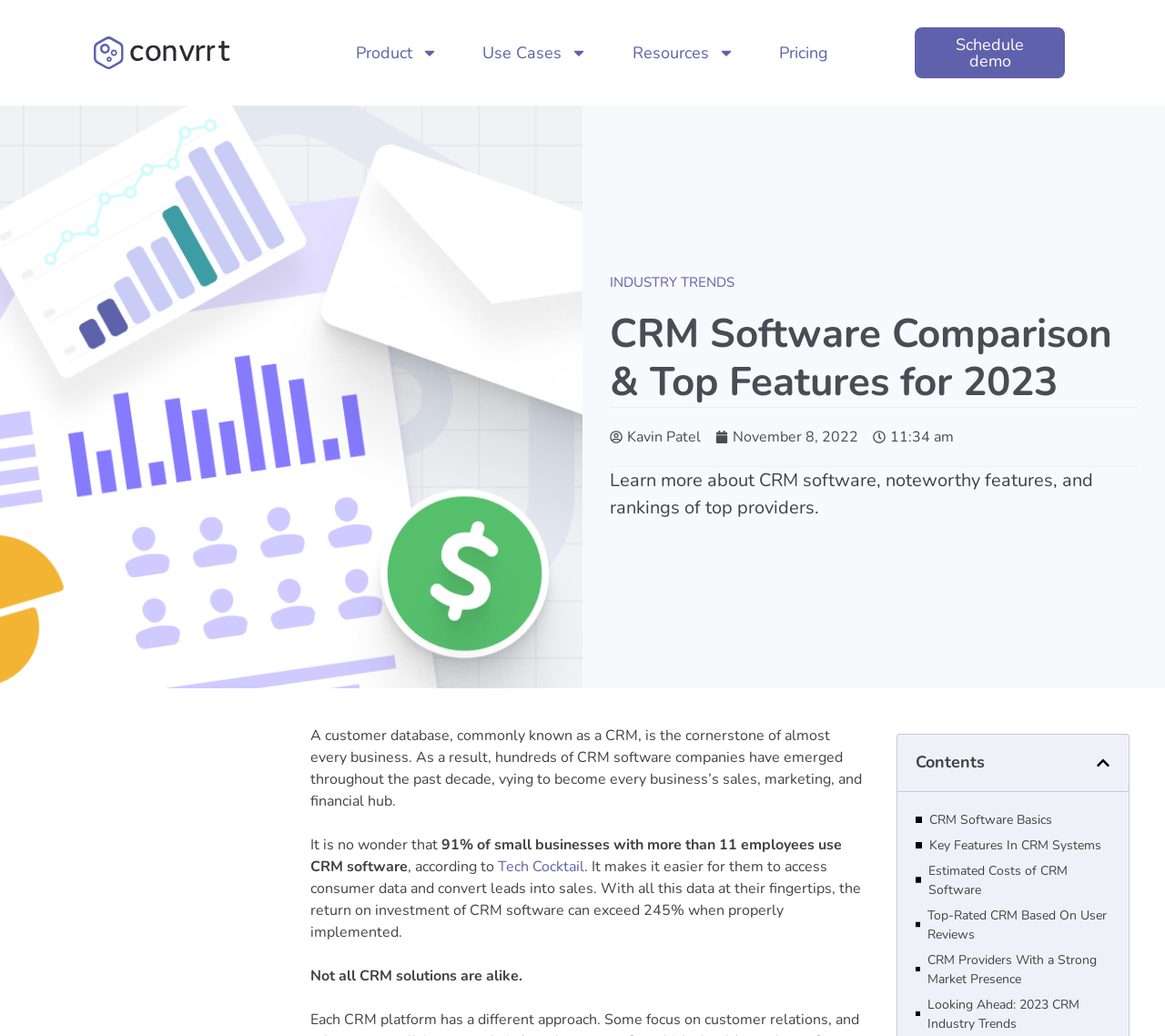Give a one-word or short phrase answer to this question: 
Who wrote the article on CRM software?

Kavin Patel